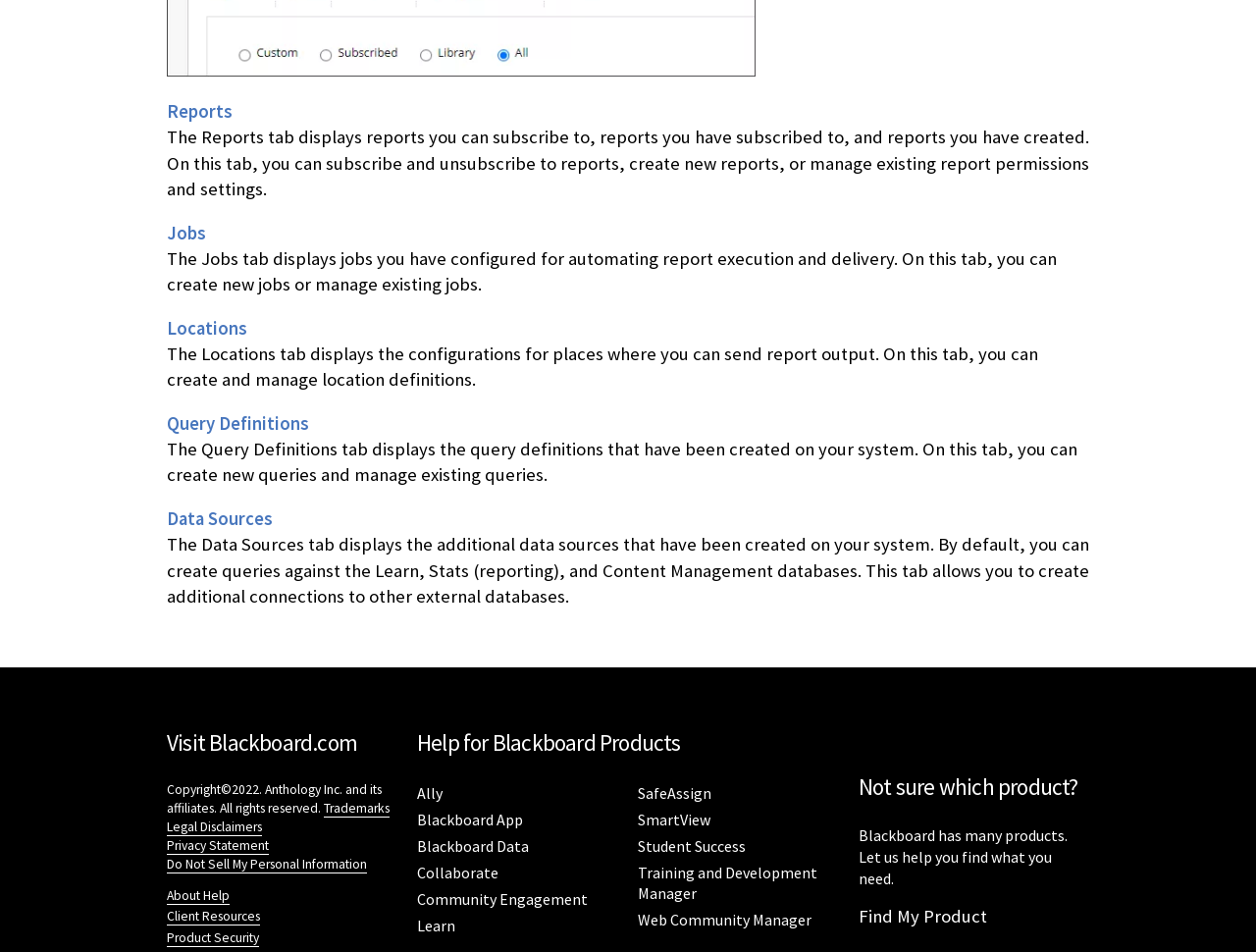How many links are there in the navigation 'Help for Blackboard Products'?
Look at the screenshot and provide an in-depth answer.

By examining the navigation element 'Help for Blackboard Products' and its child elements, I count 11 link elements, namely 'Ally', 'Blackboard App', 'Blackboard Data', 'Collaborate', 'Community Engagement', 'Learn', 'SafeAssign', 'SmartView', 'Student Success', 'Training and Development Manager', and 'Web Community Manager'.